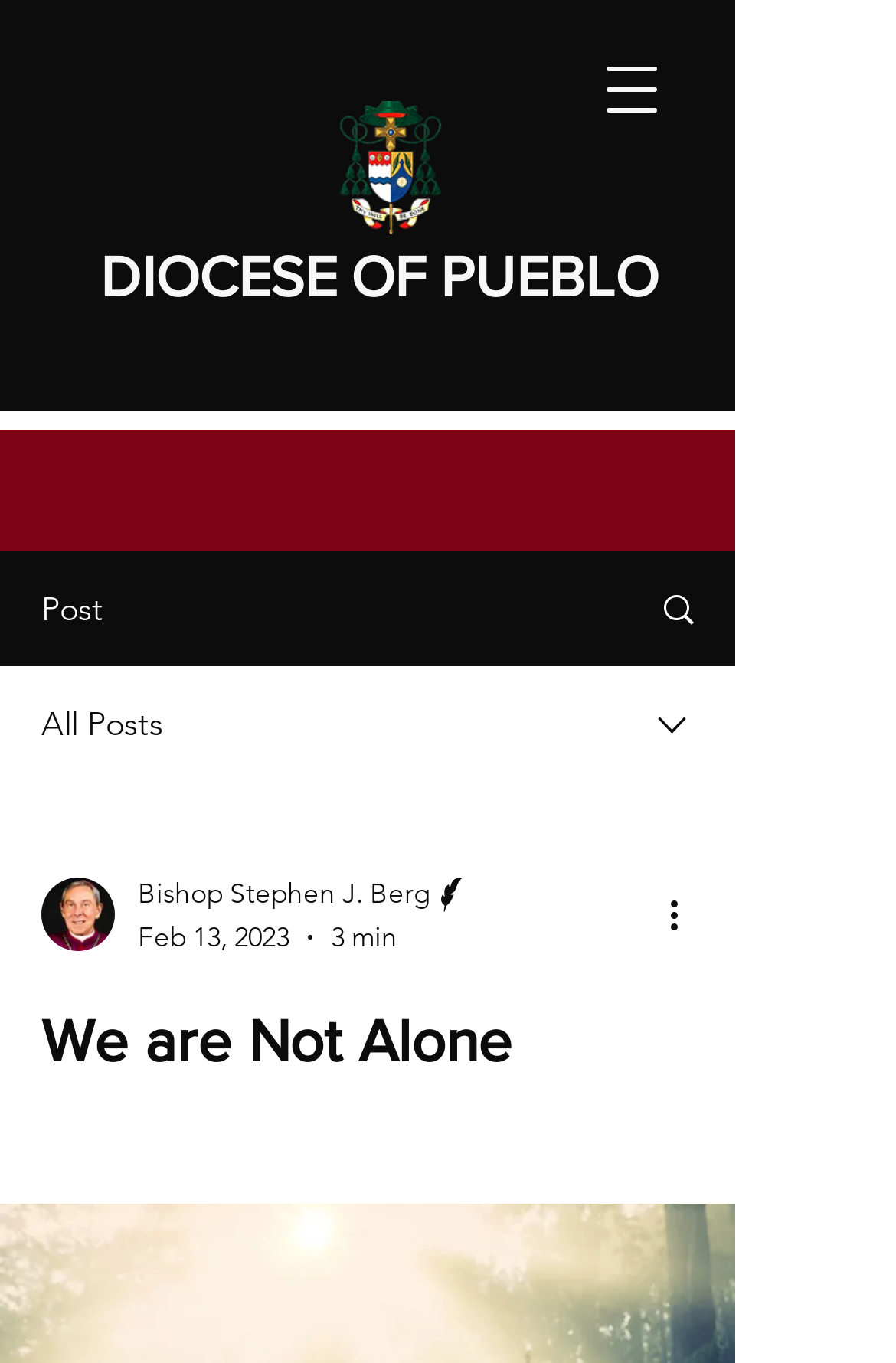Provide the bounding box coordinates for the area that should be clicked to complete the instruction: "Read more about We are Not Alone".

[0.046, 0.738, 0.774, 0.791]